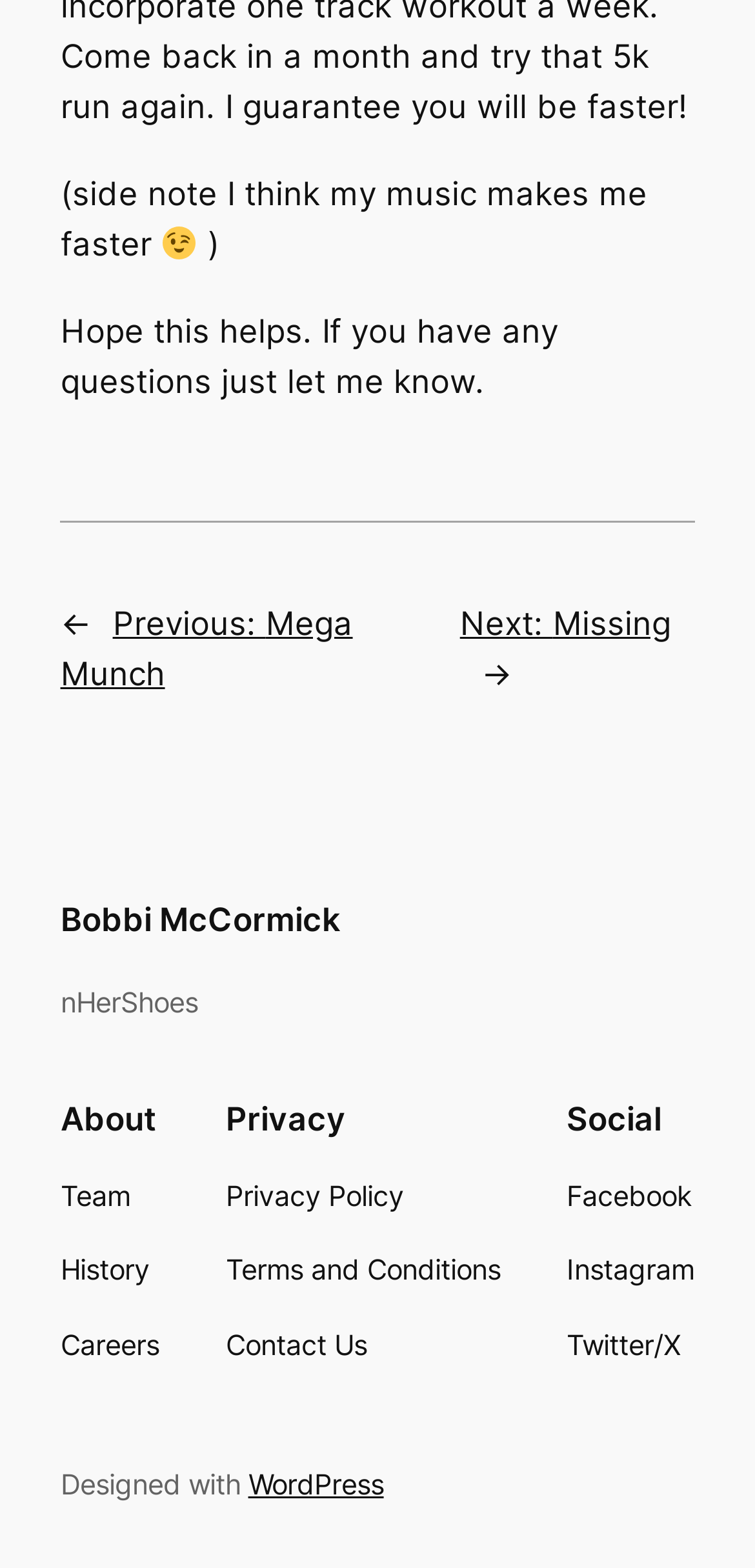Give a concise answer of one word or phrase to the question: 
What is the author's name?

Bobbi McCormick